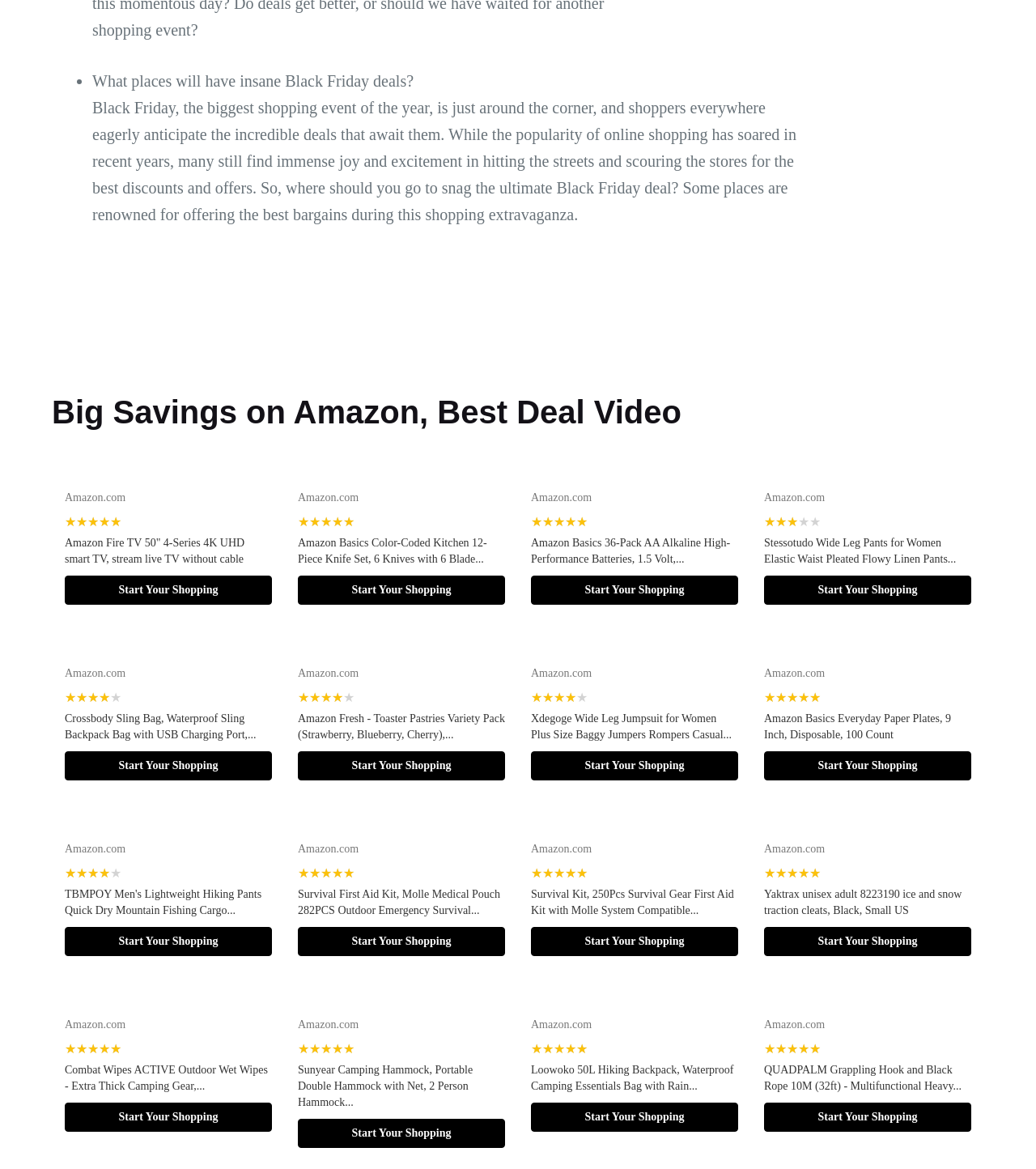Determine the bounding box coordinates of the element that should be clicked to execute the following command: "Check out Amazon Basics Color-Coded Kitchen 12-Piece Knife Set".

[0.288, 0.389, 0.488, 0.485]